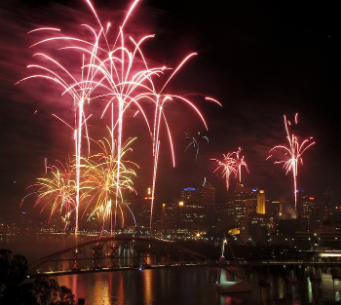Explain the details of the image comprehensively.

The image captures a stunning display of fireworks illuminating the night sky above Brisbane, Australia. Bright, colorful bursts of red, yellow, and white form intricate patterns, creating a breathtaking spectacle against the backdrop of the city's skyline. The scene is vibrantly alive, with the reflection of the fireworks shimmering on the surface of the river below, adding to the magical atmosphere. This moment is part of the annual Riverfire event, which is characterized by the exhilarating sight of fighter jets soaring above as the festivities commence. The excitement is palpable, as families and friends gather to experience the beauty and thrill of this celebrated occasion together.